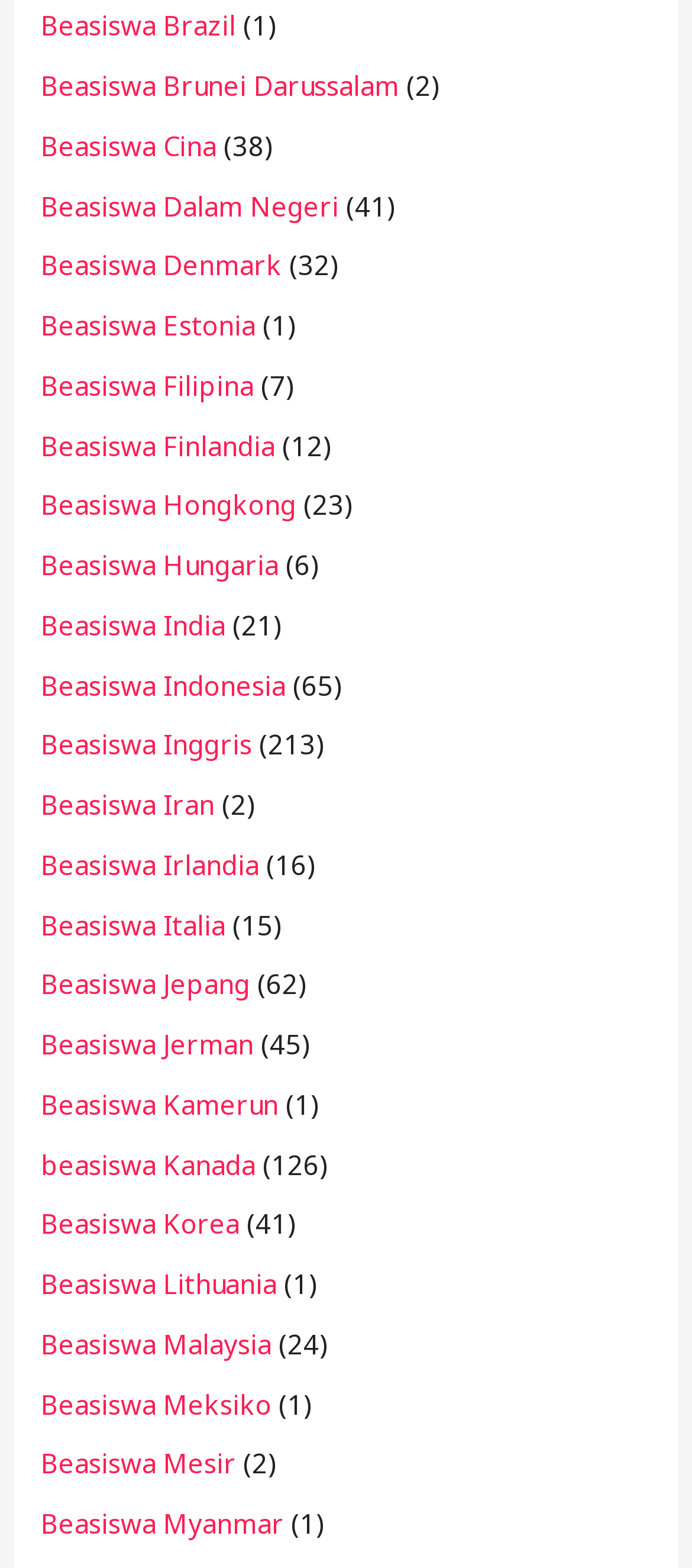Identify the bounding box coordinates for the UI element described as follows: "Beasiswa India". Ensure the coordinates are four float numbers between 0 and 1, formatted as [left, top, right, bottom].

[0.059, 0.387, 0.326, 0.41]